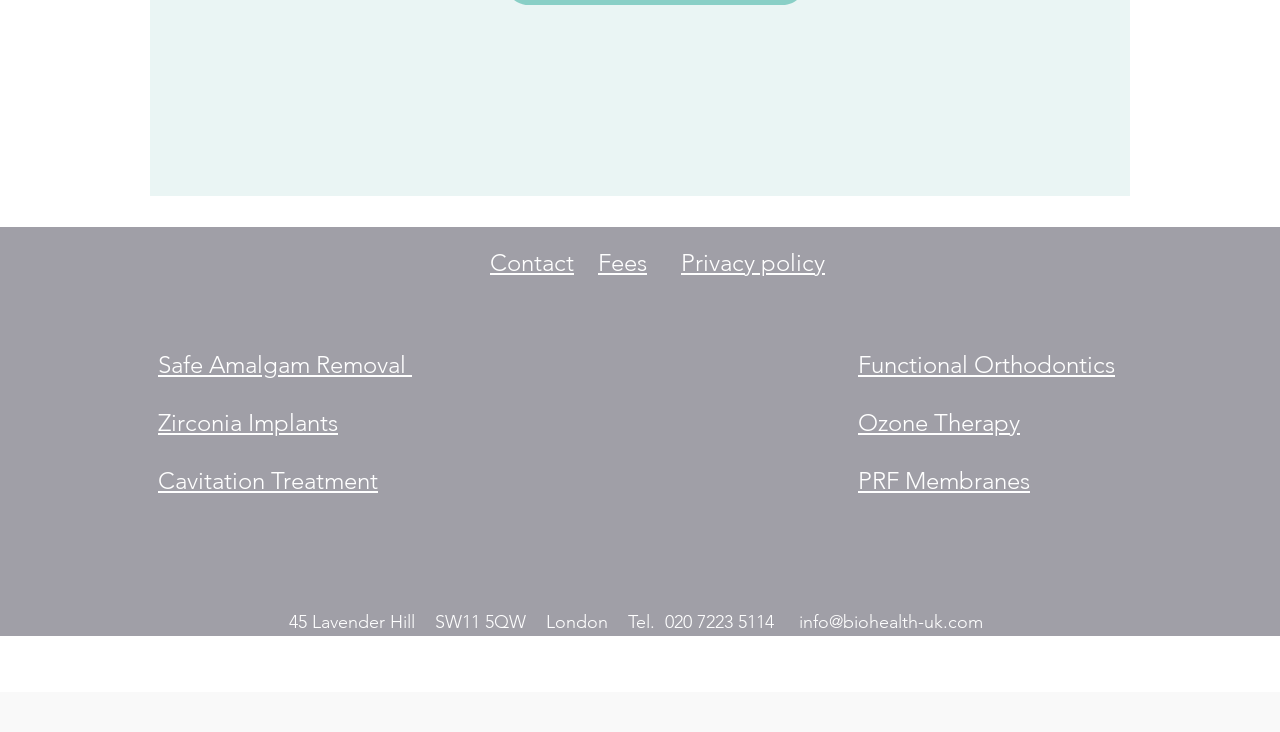Show the bounding box coordinates of the region that should be clicked to follow the instruction: "Learn about Cavitation Treatment."

[0.123, 0.637, 0.295, 0.676]